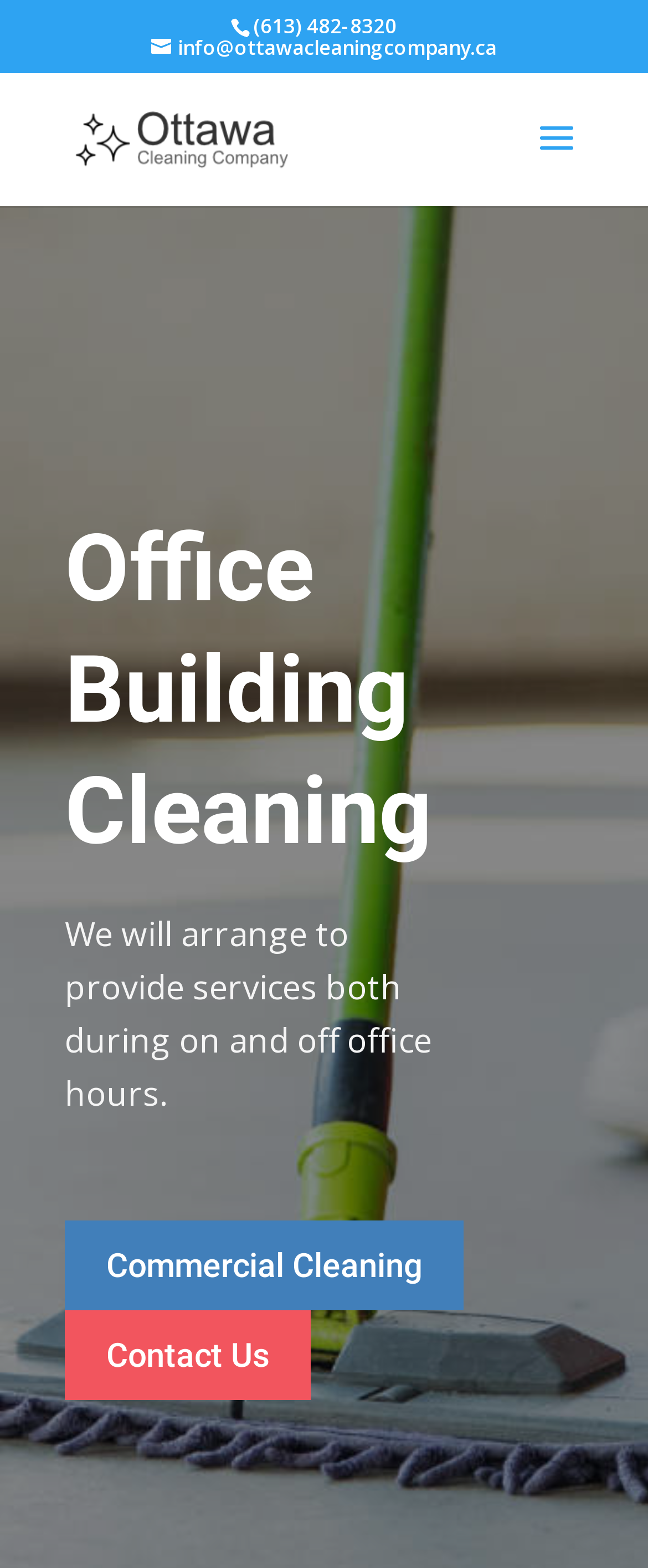Generate a thorough caption detailing the webpage content.

The webpage is about Ottawa Office Building Cleaning services provided by Ottawa Cleaning Company. At the top right corner, there is a phone number "(613) 482-8320" and an email address "info@ottawacleaningcompany.ca" for contact information. Below the contact information, there is a logo of Ottawa Cleaning Company, which is an image. 

On the top center, there is a search bar with a searchbox labeled "Search for:". 

The main content of the webpage is divided into sections. The first section has a heading "Office Building Cleaning" and a paragraph of text describing the service, stating that they can arrange to provide services both during and off office hours. 

Below the description, there are two links, "Commercial Cleaning" and "Contact Us", which are likely navigation links to other pages or sections of the website.